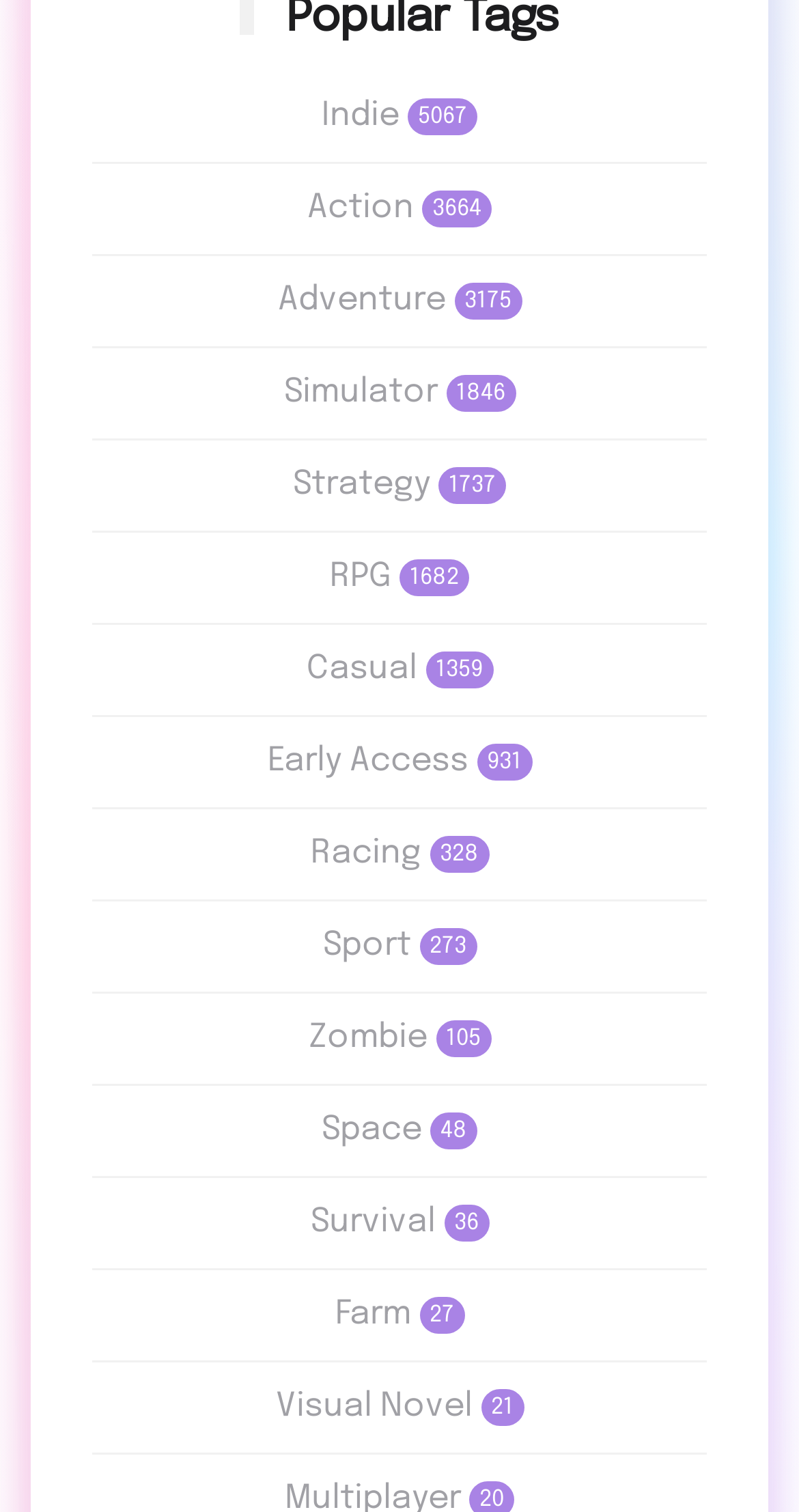How many game genres are listed on this webpage?
Utilize the image to construct a detailed and well-explained answer.

By counting the number of links provided on the webpage, I can see that there are 17 different game genres listed, ranging from Indie to Visual Novel.